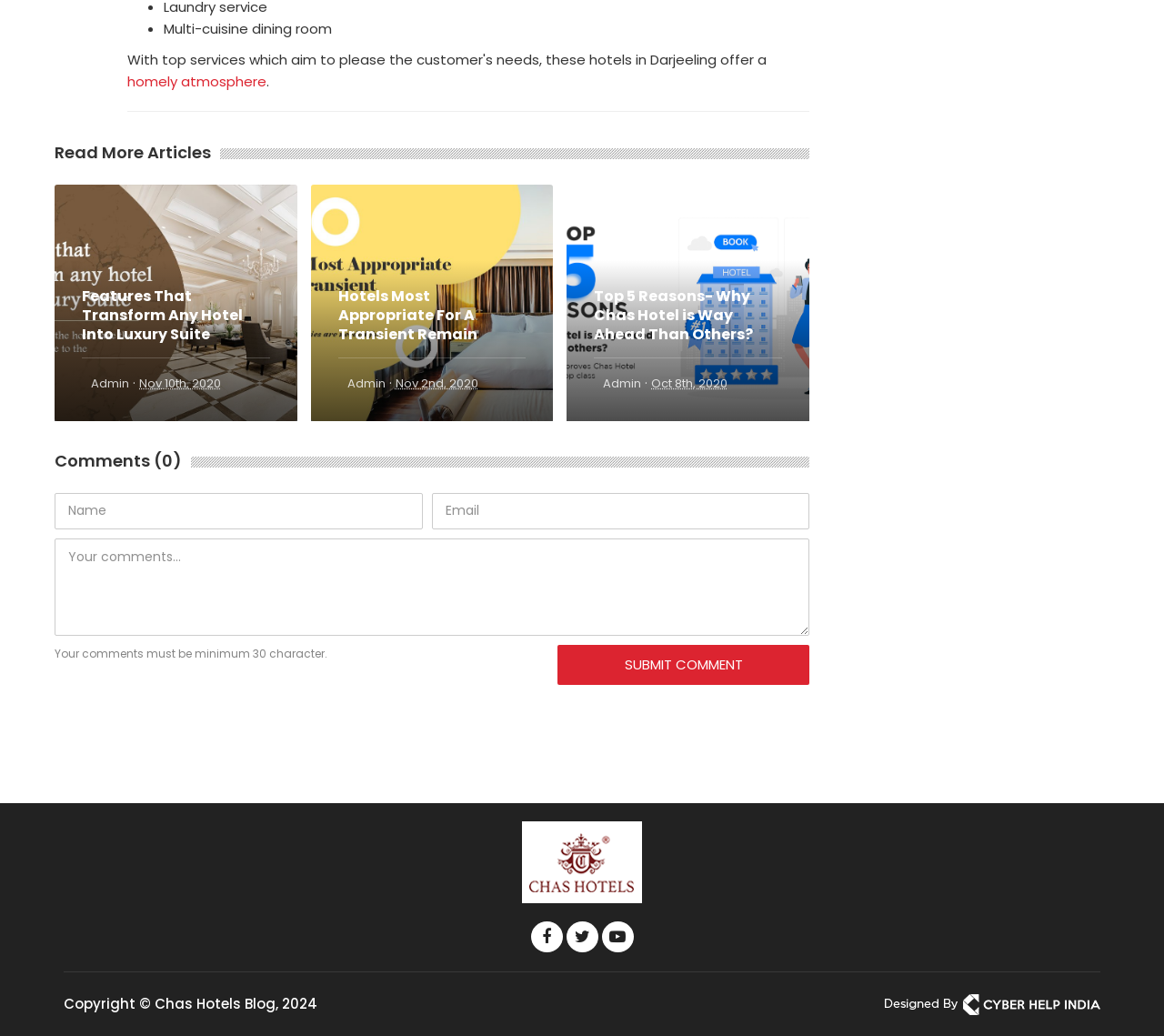Observe the image and answer the following question in detail: What is the title of the first article?

The first article is located in the LayoutTable element with ID 278, and its title is specified in the heading element with ID 641, which is 'Features That Transform Any Hotel Into Luxury Suite'.